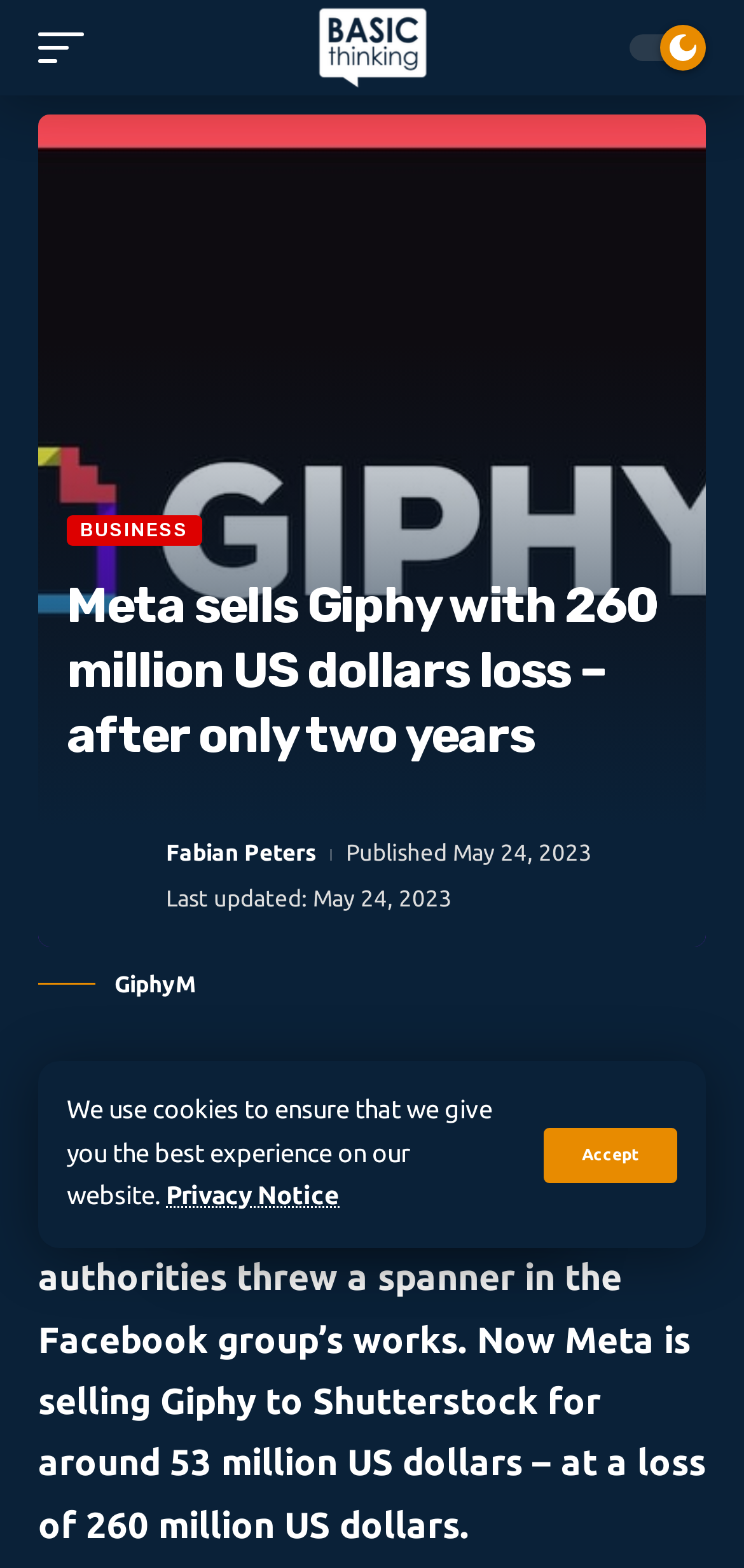Answer in one word or a short phrase: 
Who is the author of the article?

Fabian Peters